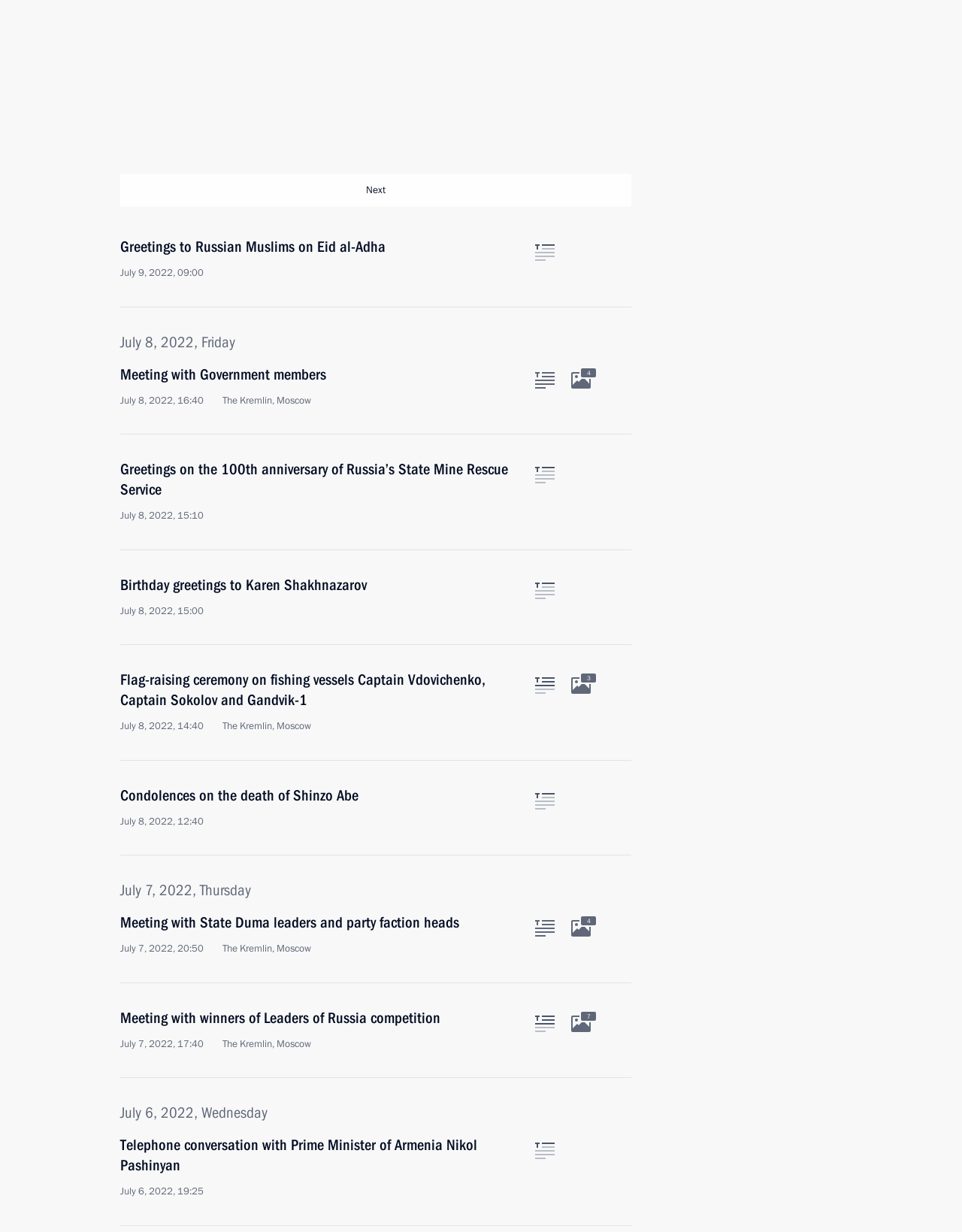Can you identify the bounding box coordinates of the clickable region needed to carry out this instruction: 'Click on the 'Events' link'? The coordinates should be four float numbers within the range of 0 to 1, stated as [left, top, right, bottom].

[0.255, 0.0, 0.307, 0.037]